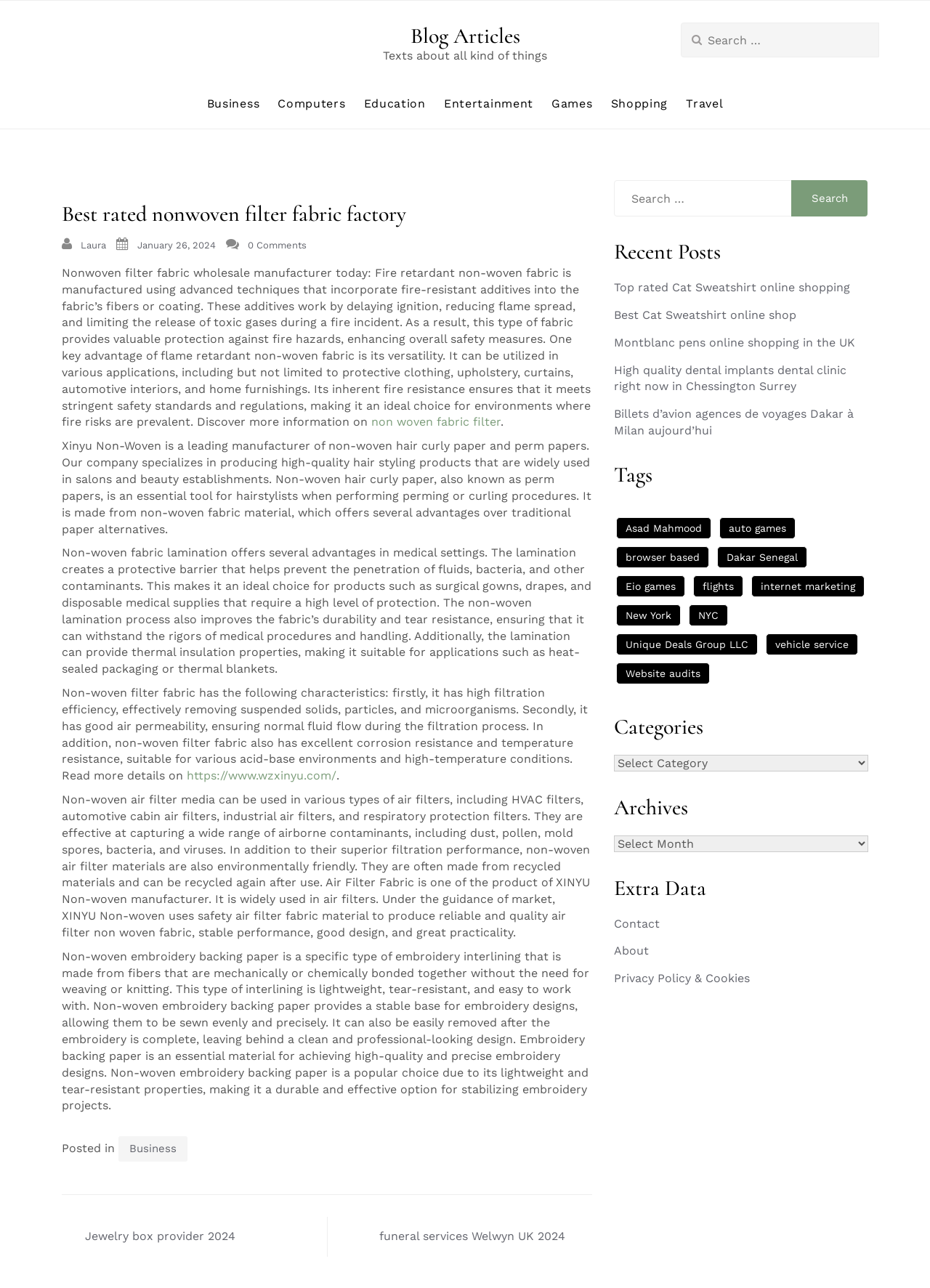Find and specify the bounding box coordinates that correspond to the clickable region for the instruction: "Check recent posts".

[0.66, 0.185, 0.934, 0.217]